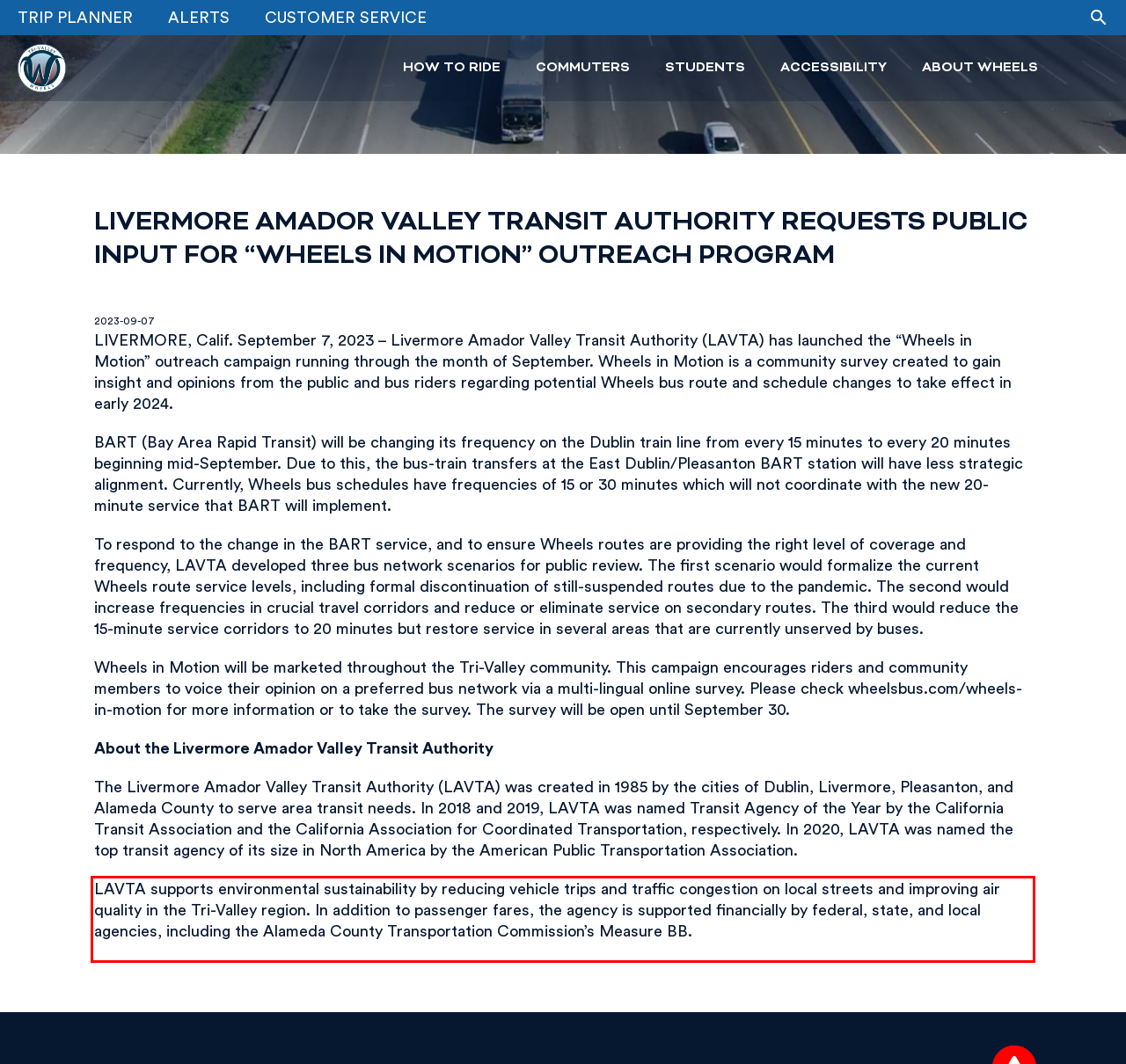You have a screenshot of a webpage with a red bounding box. Identify and extract the text content located inside the red bounding box.

LAVTA supports environmental sustainability by reducing vehicle trips and traffic congestion on local streets and improving air quality in the Tri-Valley region. In addition to passenger fares, the agency is supported financially by federal, state, and local agencies, including the Alameda County Transportation Commission’s Measure BB.